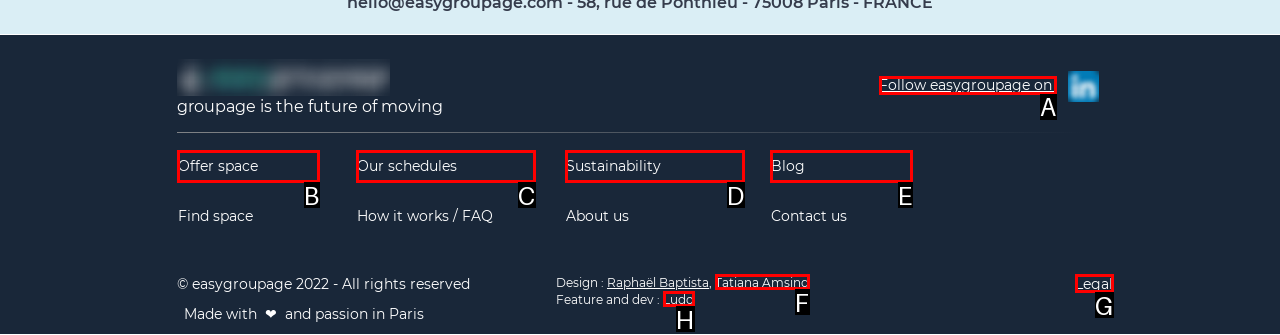Given the description: aria-label="Advertisement" name="aswift_0" title="Advertisement", identify the matching option. Answer with the corresponding letter.

None